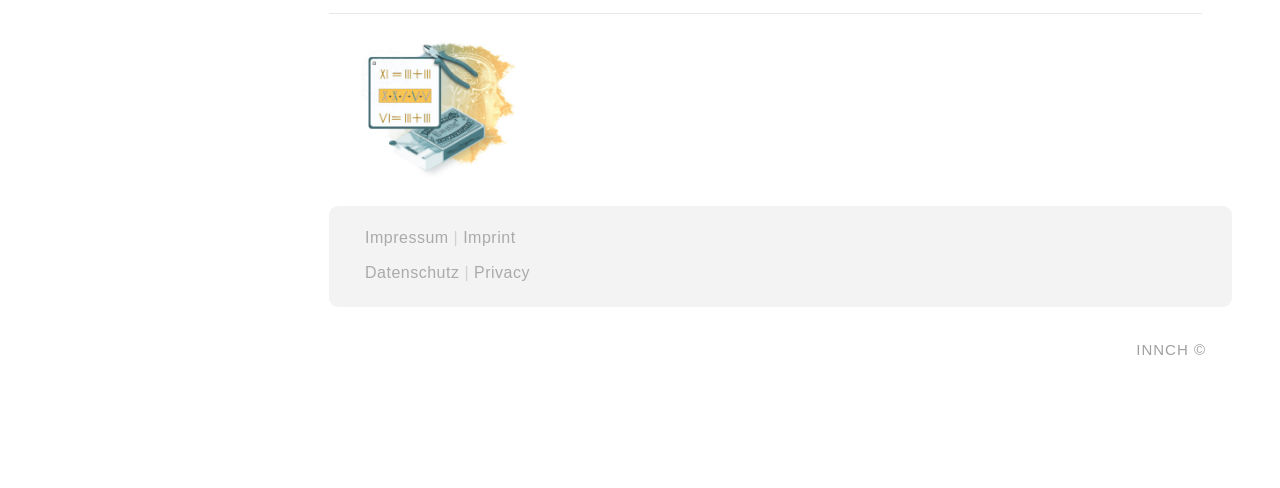What is the copyright information at the bottom of the webpage?
Using the image provided, answer with just one word or phrase.

INNCH ©